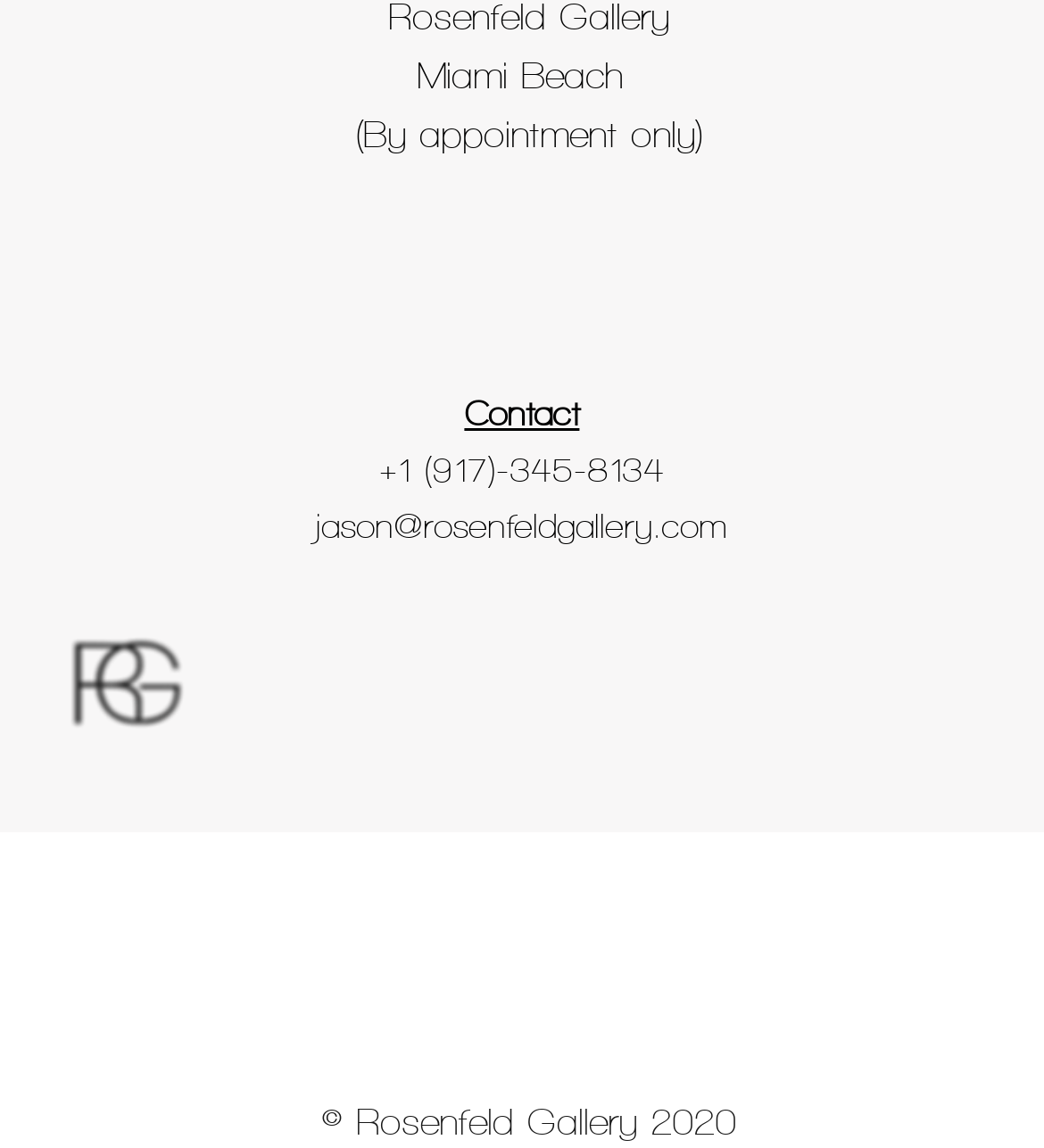Provide the bounding box coordinates for the UI element that is described as: "jason@rosenfeldgallery.com".

[0.302, 0.443, 0.697, 0.473]